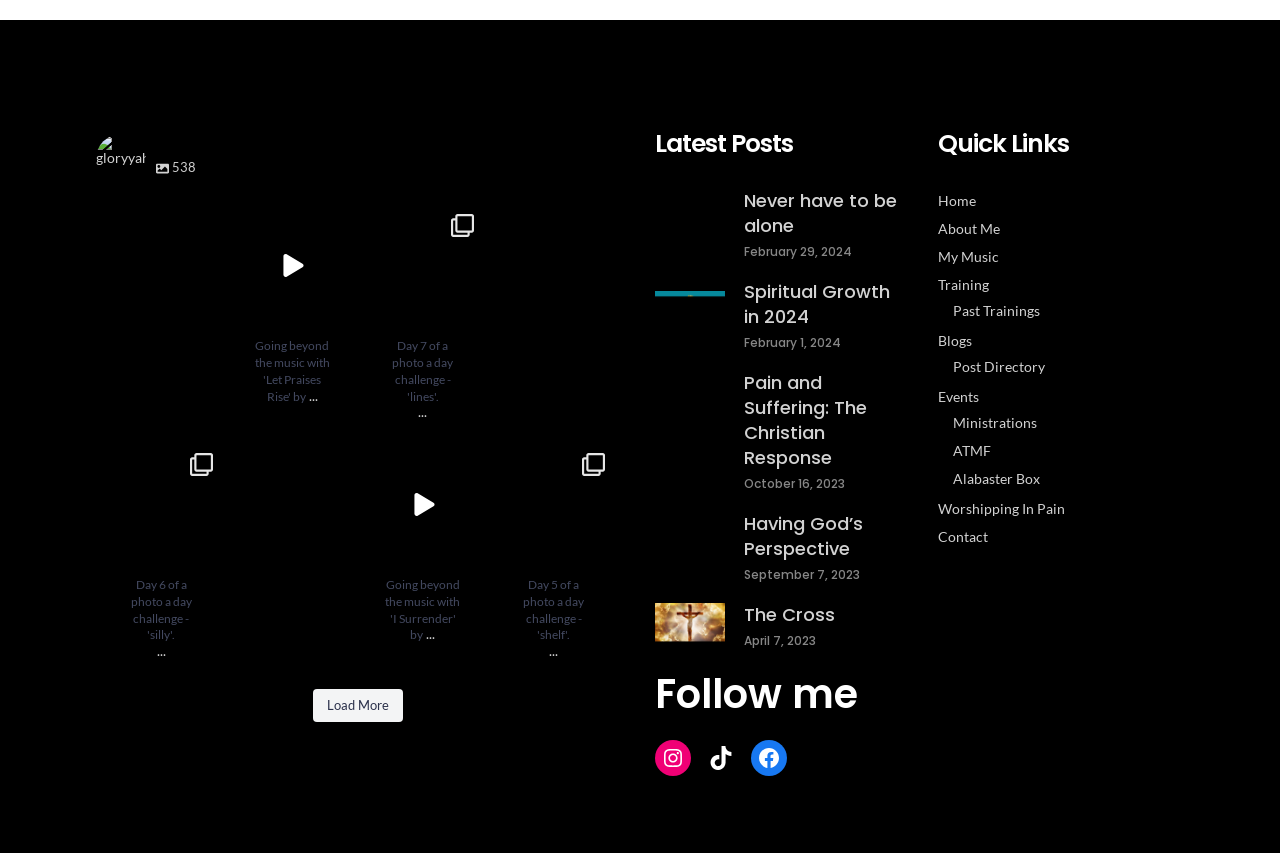Pinpoint the bounding box coordinates for the area that should be clicked to perform the following instruction: "Click on the 'Home' link".

[0.732, 0.225, 0.762, 0.245]